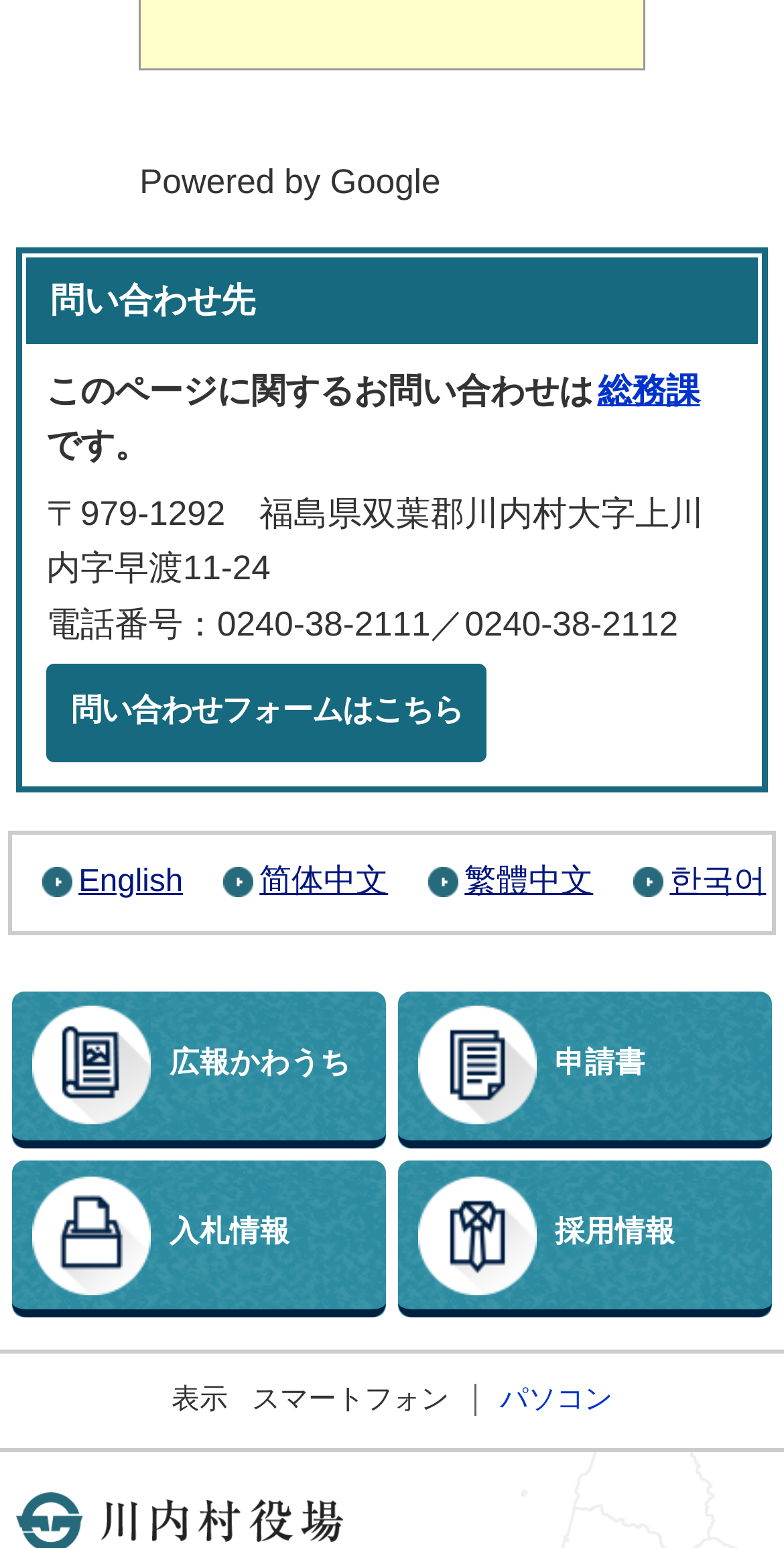Find the bounding box coordinates of the element's region that should be clicked in order to follow the given instruction: "Switch to the PC version". The coordinates should consist of four float numbers between 0 and 1, i.e., [left, top, right, bottom].

[0.638, 0.894, 0.781, 0.915]